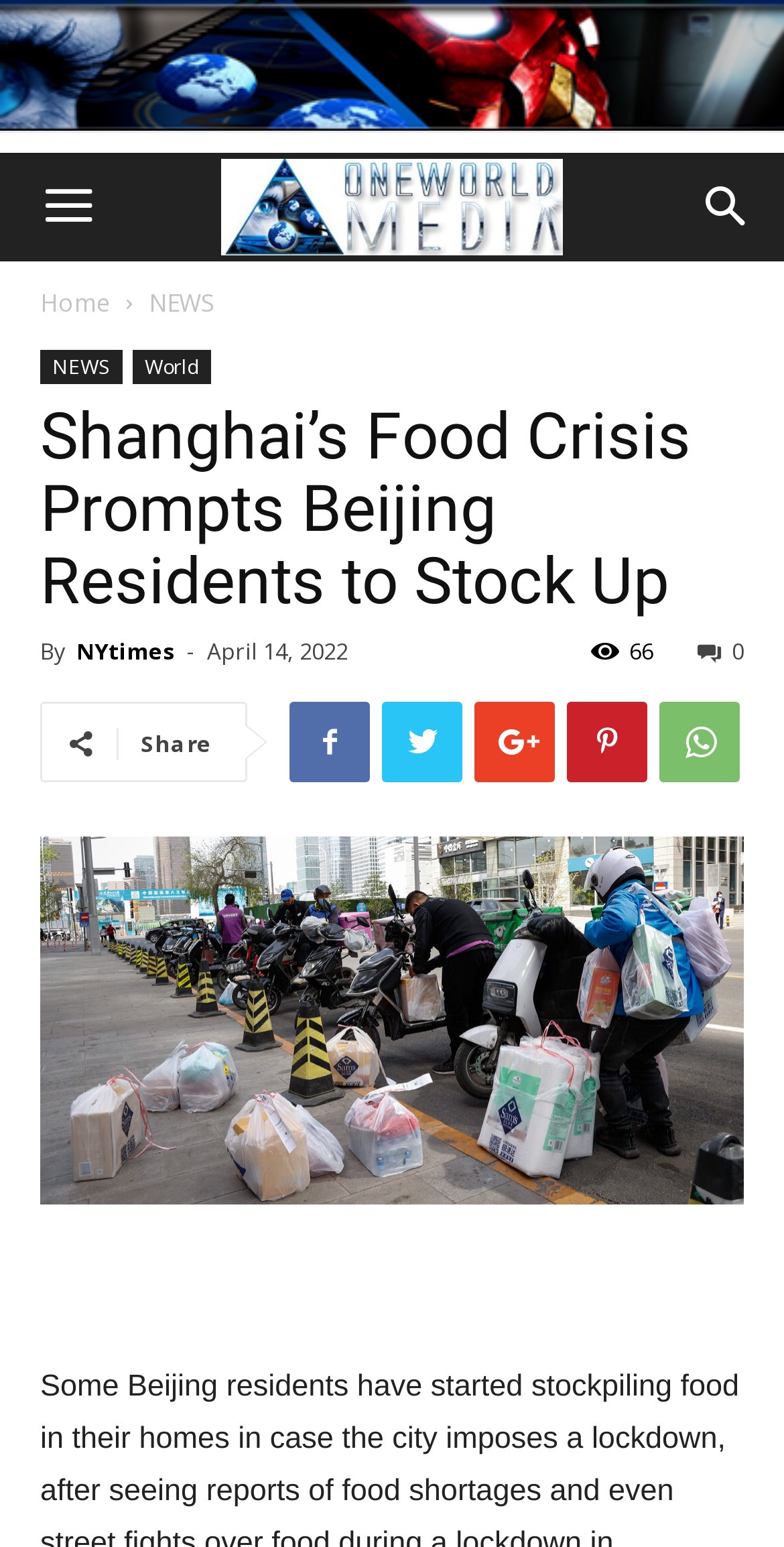Answer the question below in one word or phrase:
What type of media is presented in the article?

Image